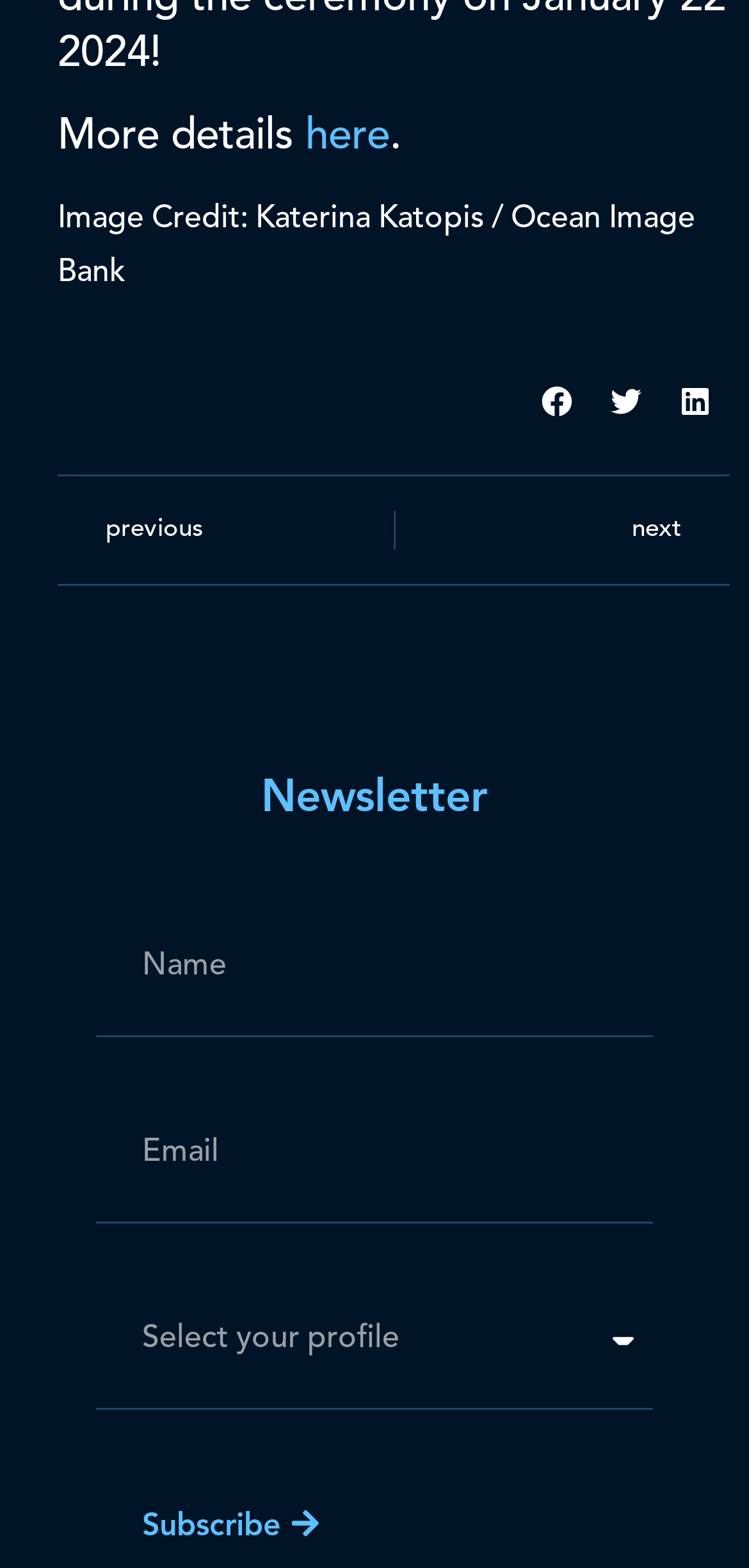Point out the bounding box coordinates of the section to click in order to follow this instruction: "Go to the previous page".

[0.103, 0.326, 0.524, 0.35]